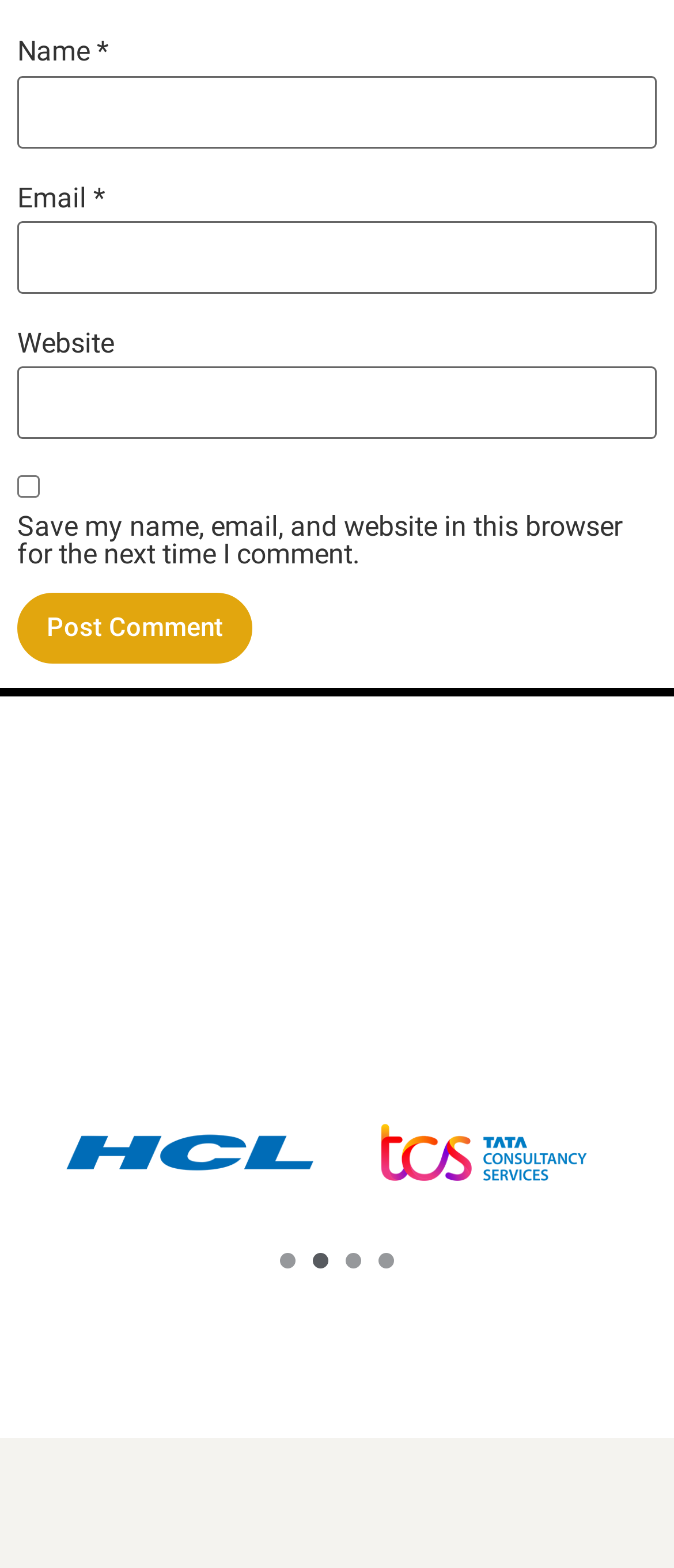What is the purpose of the checkbox?
Based on the image, give a concise answer in the form of a single word or short phrase.

Save comment info